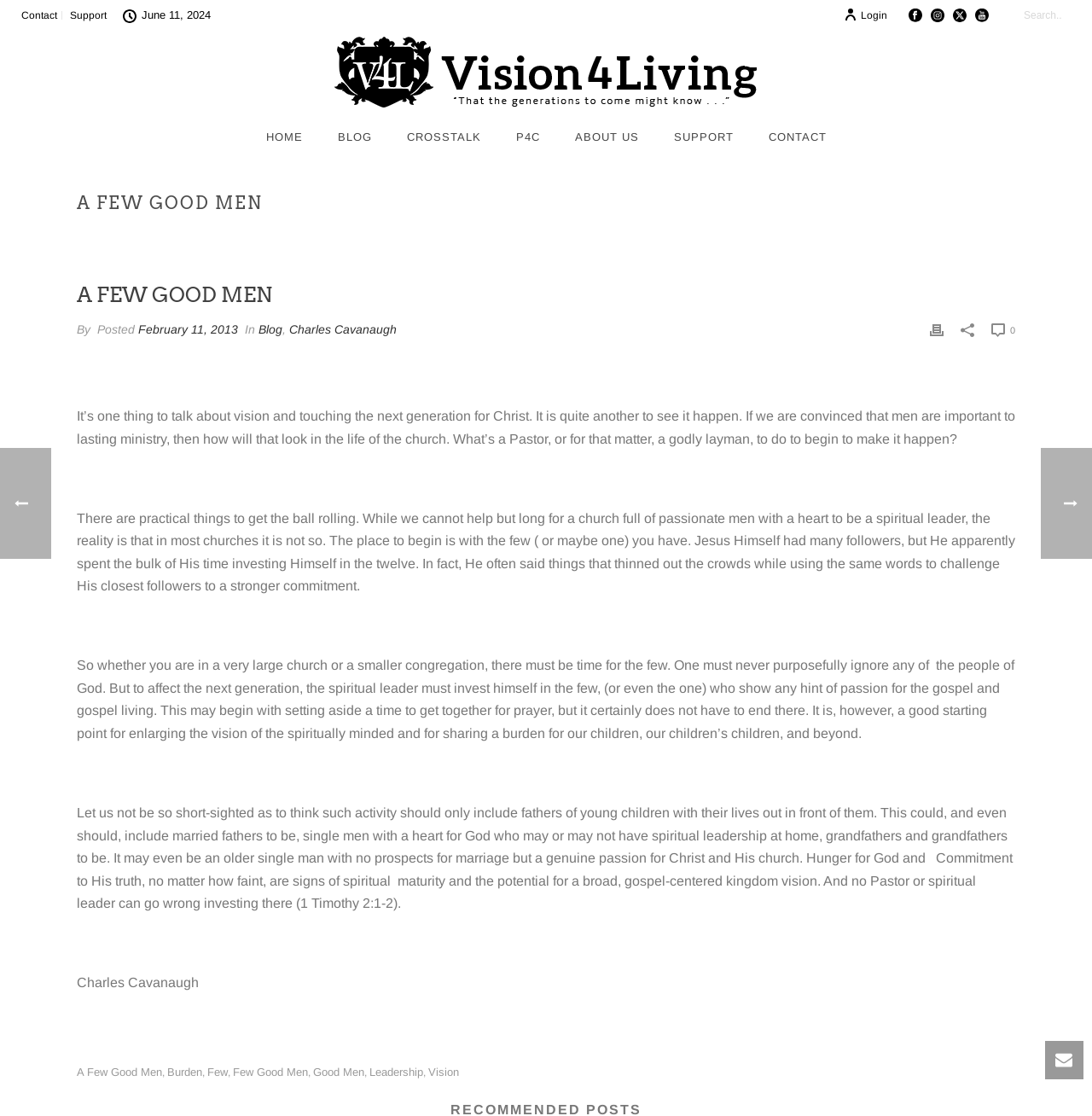What is the date mentioned in the webpage?
Based on the visual information, provide a detailed and comprehensive answer.

I found the date 'June 11, 2024' in the StaticText element with ID 116, which is located at the top of the webpage.